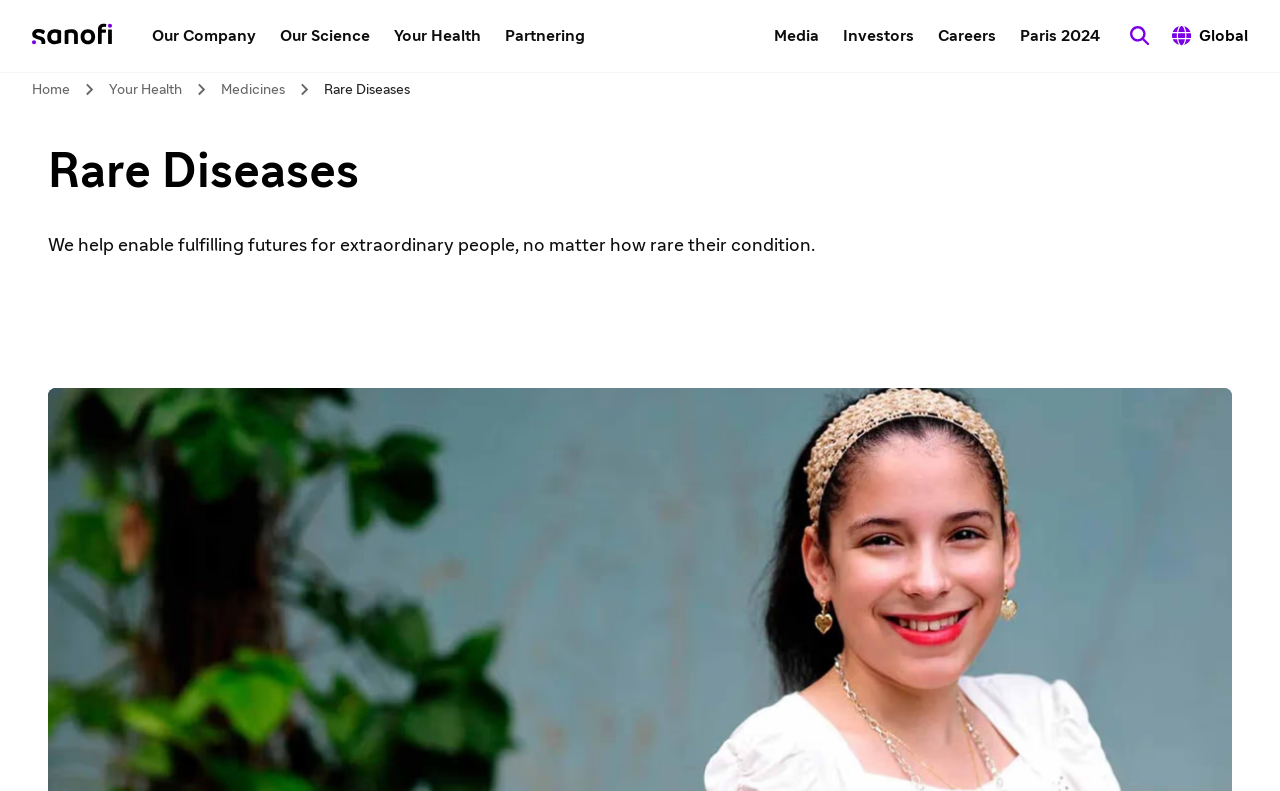Please locate the clickable area by providing the bounding box coordinates to follow this instruction: "search".

[0.873, 0.018, 0.908, 0.073]